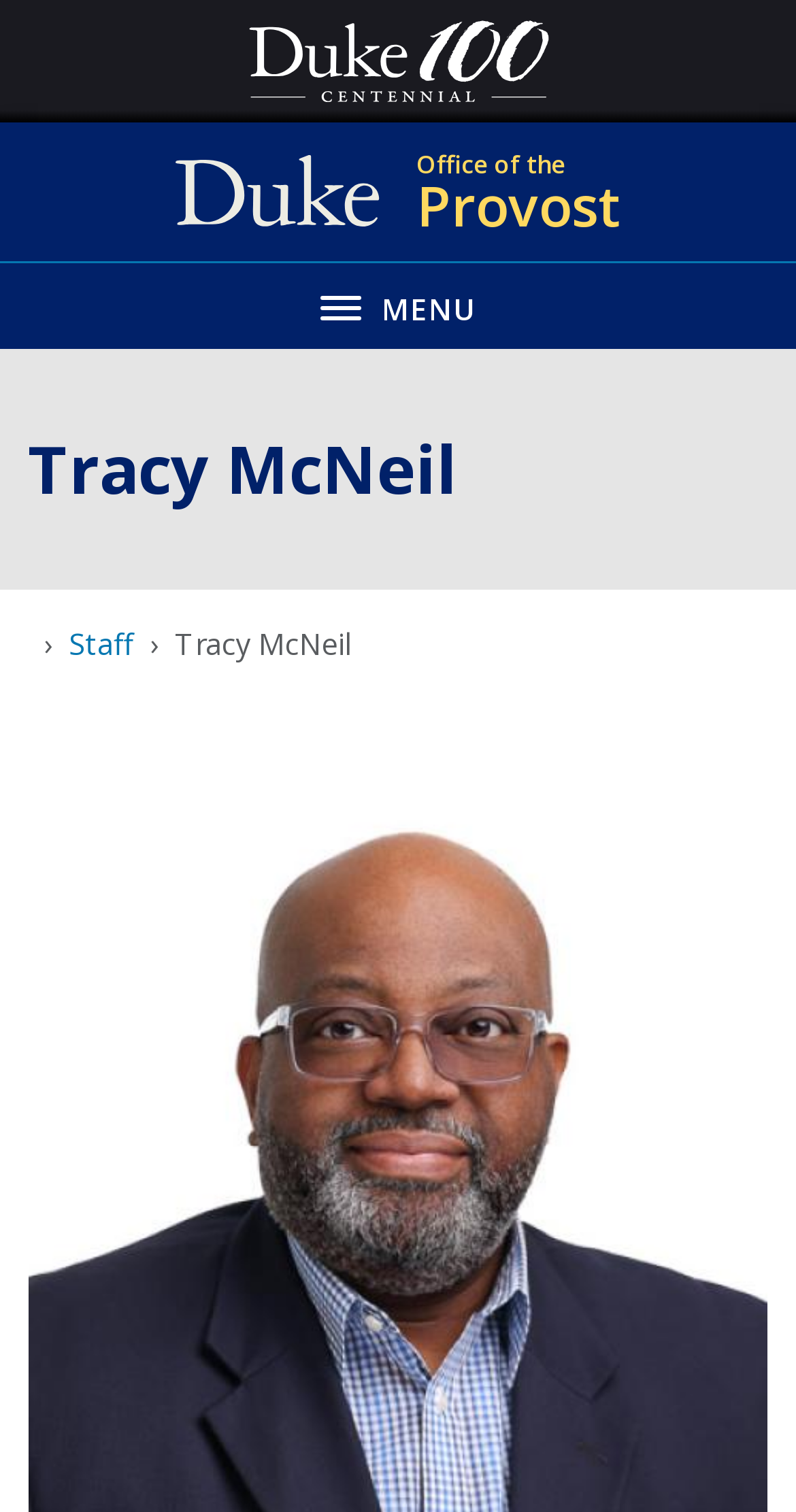Given the webpage screenshot, identify the bounding box of the UI element that matches this description: "Office of theProvost".

[0.056, 0.081, 0.944, 0.173]